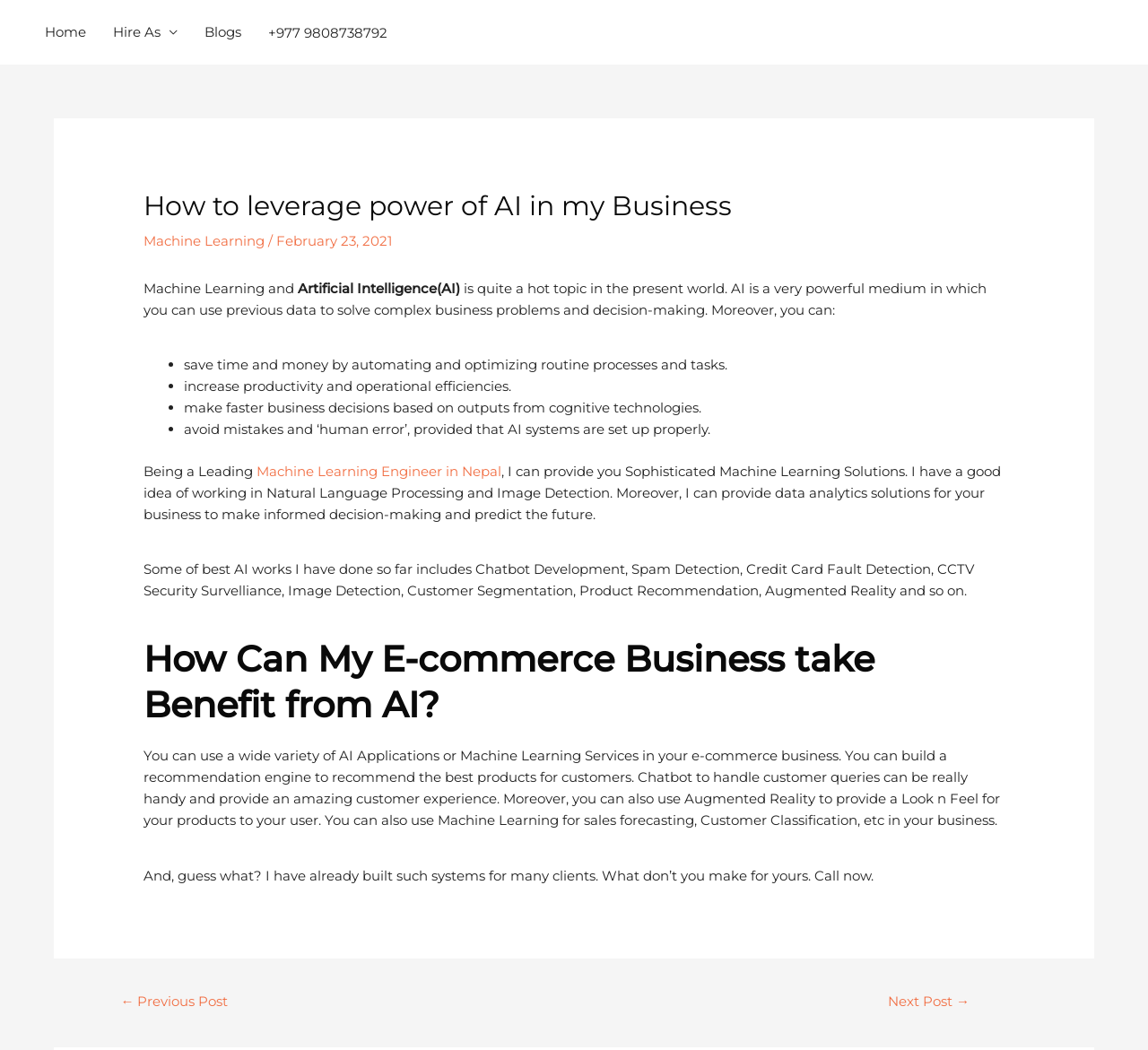Provide an in-depth caption for the elements present on the webpage.

The webpage is about leveraging the power of Artificial Intelligence (AI) in business, specifically focusing on how AI can be used to solve complex business problems and improve decision-making. 

At the top of the page, there is a navigation bar with links to "Home", "Hire As", "Blogs", and a phone number. Below the navigation bar, there is a main article section that takes up most of the page. 

The article starts with a heading "How to leverage power of AI in my Business" followed by a brief introduction to AI and its capabilities. The introduction is divided into three paragraphs, with the first paragraph explaining what AI is and its potential, the second paragraph listing the benefits of using AI, such as saving time and money, increasing productivity, and making faster business decisions. The third paragraph introduces the author as a leading Machine Learning Engineer in Nepal who can provide sophisticated Machine Learning solutions.

Below the introduction, there is a section with a heading "How Can My E-commerce Business take Benefit from AI?" which explains how AI applications or Machine Learning services can be used in e-commerce businesses, such as building recommendation engines, chatbots, and using Augmented Reality to provide a better customer experience. 

At the bottom of the page, there is a post navigation section with links to the previous and next posts.